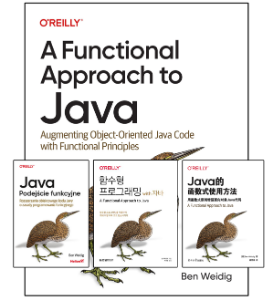Carefully observe the image and respond to the question with a detailed answer:
What type of bird is illustrated on the book cover?

The illustration on the book cover features a distinctive bird, which is identified as a kiwi. This is a recognizable element of O'Reilly's book cover design style, which often incorporates animal motifs.